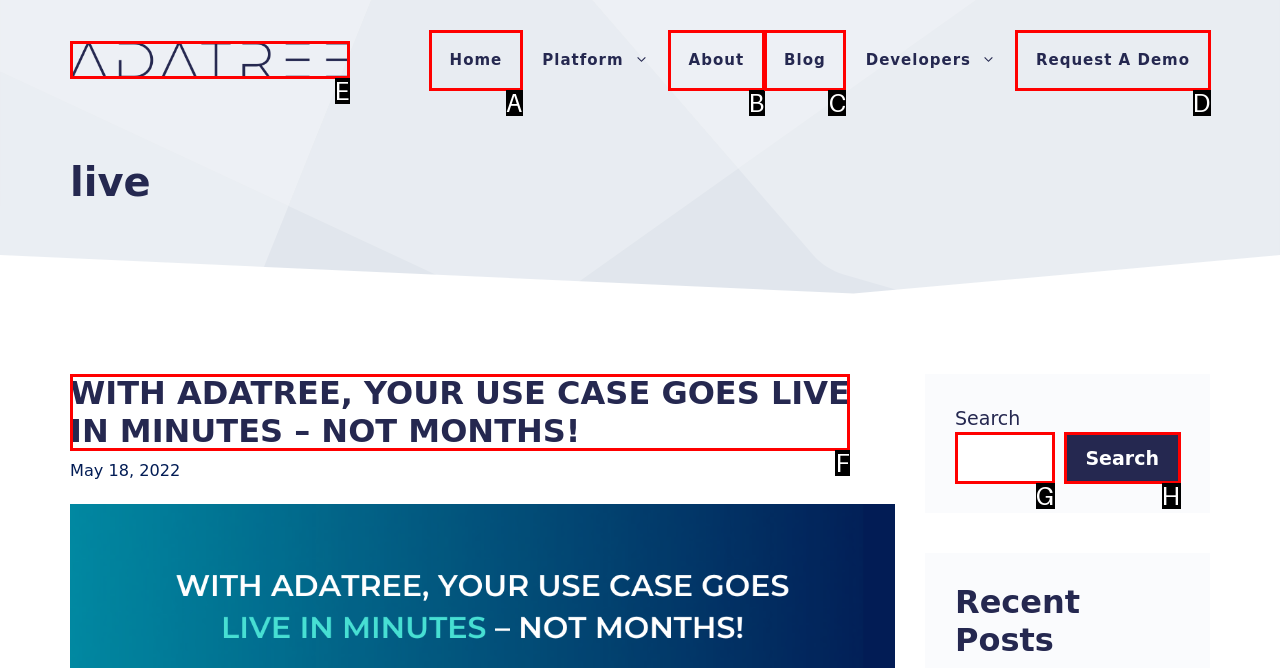Identify the letter of the UI element needed to carry out the task: Search for products
Reply with the letter of the chosen option.

None